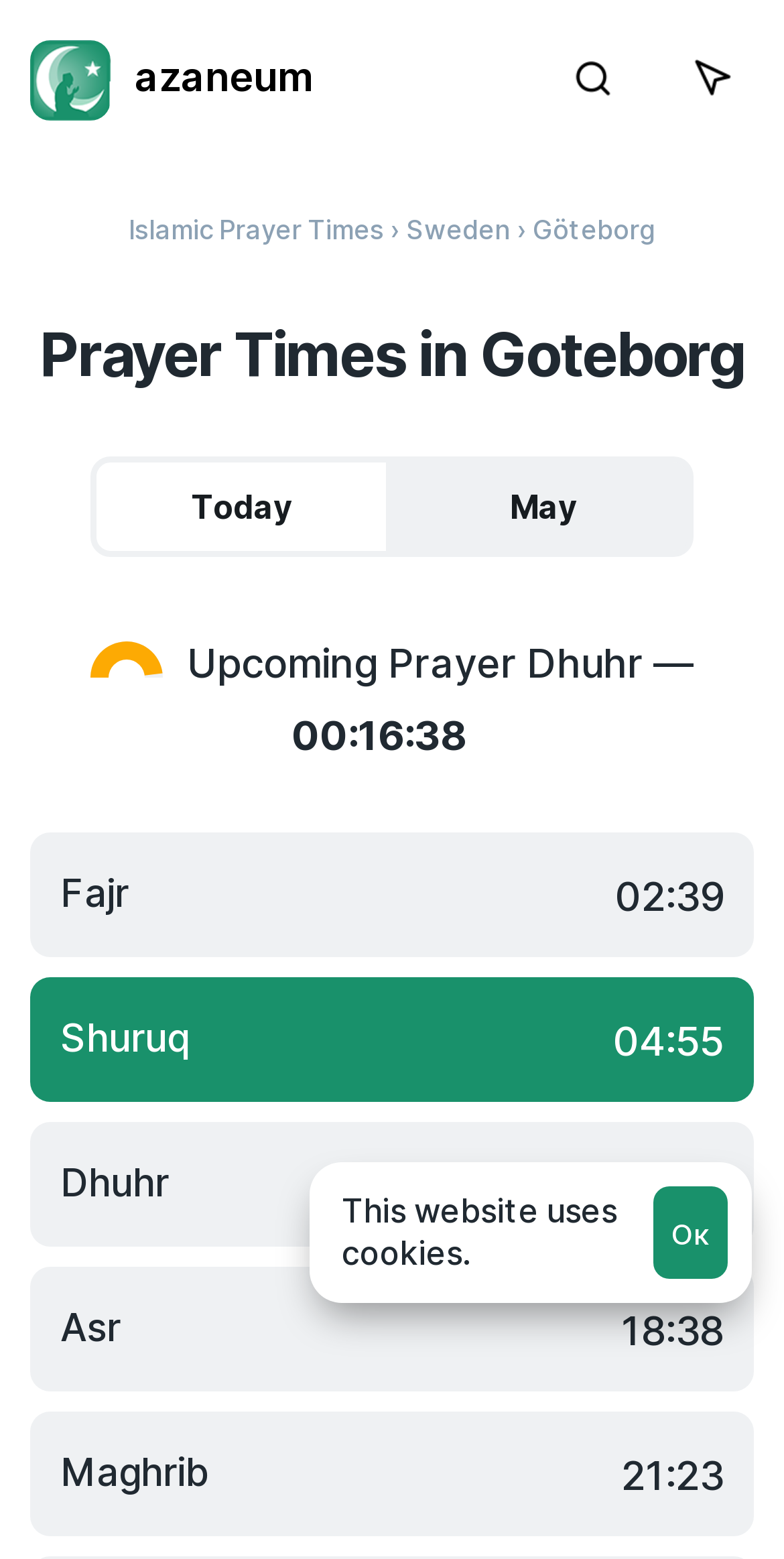Given the element description Islamic Prayer Times, predict the bounding box coordinates for the UI element in the webpage screenshot. The format should be (top-left x, top-left y, bottom-right x, bottom-right y), and the values should be between 0 and 1.

[0.164, 0.137, 0.49, 0.157]